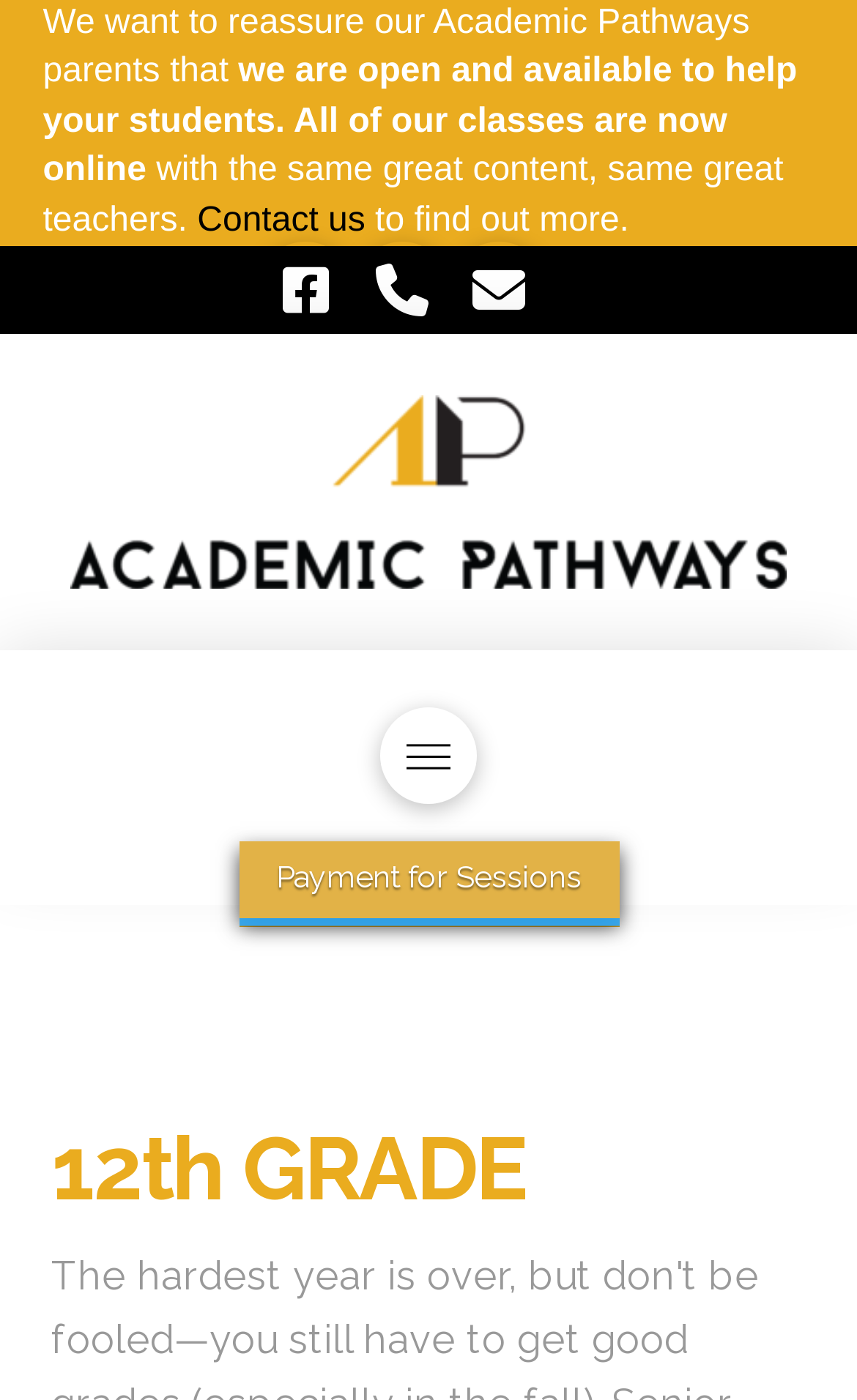Identify the bounding box coordinates for the UI element described as: "aria-label="Menu"". The coordinates should be provided as four floats between 0 and 1: [left, top, right, bottom].

None